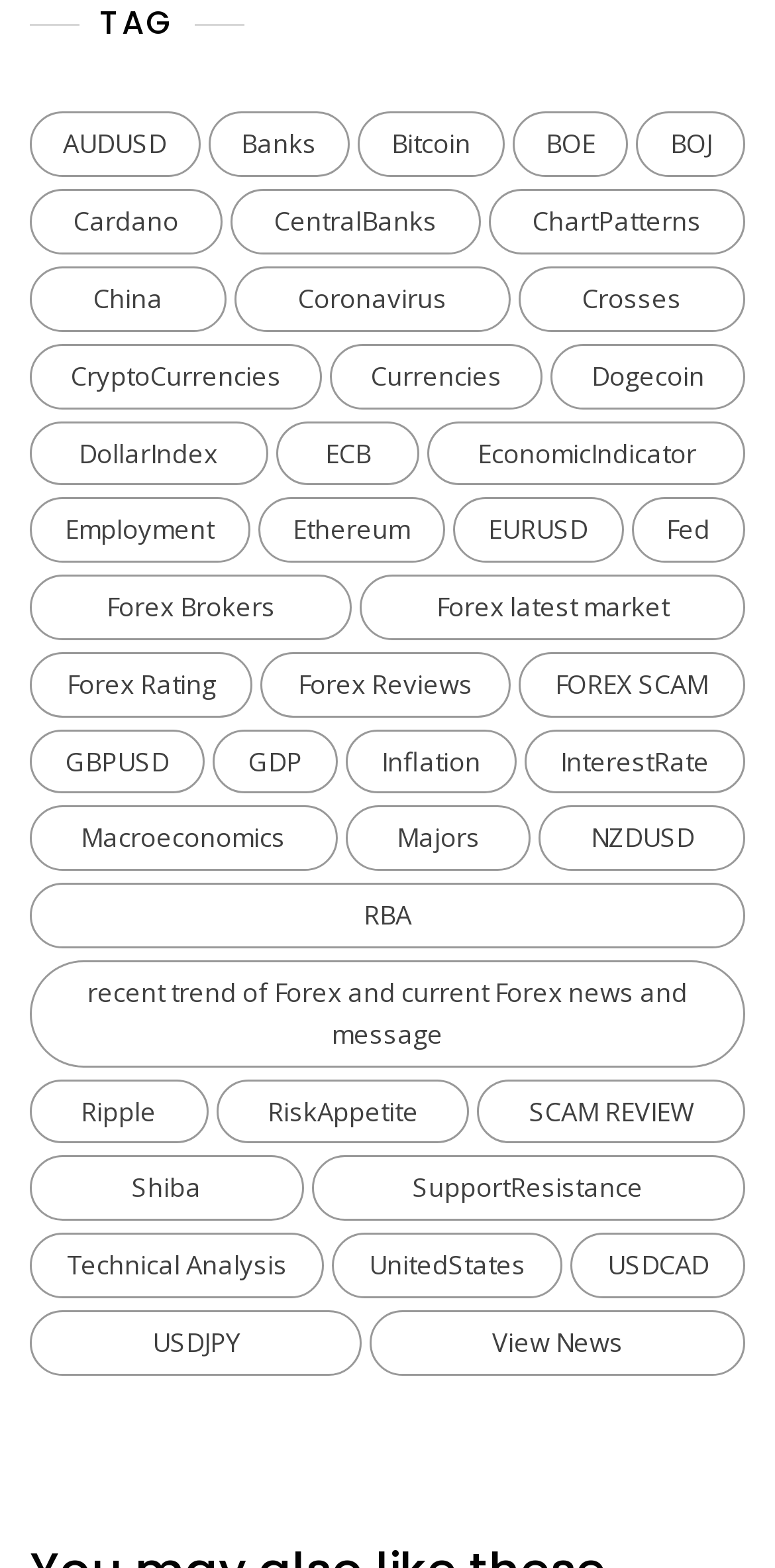Locate the bounding box coordinates of the area where you should click to accomplish the instruction: "Discover CryptoCurrencies".

[0.038, 0.219, 0.415, 0.261]